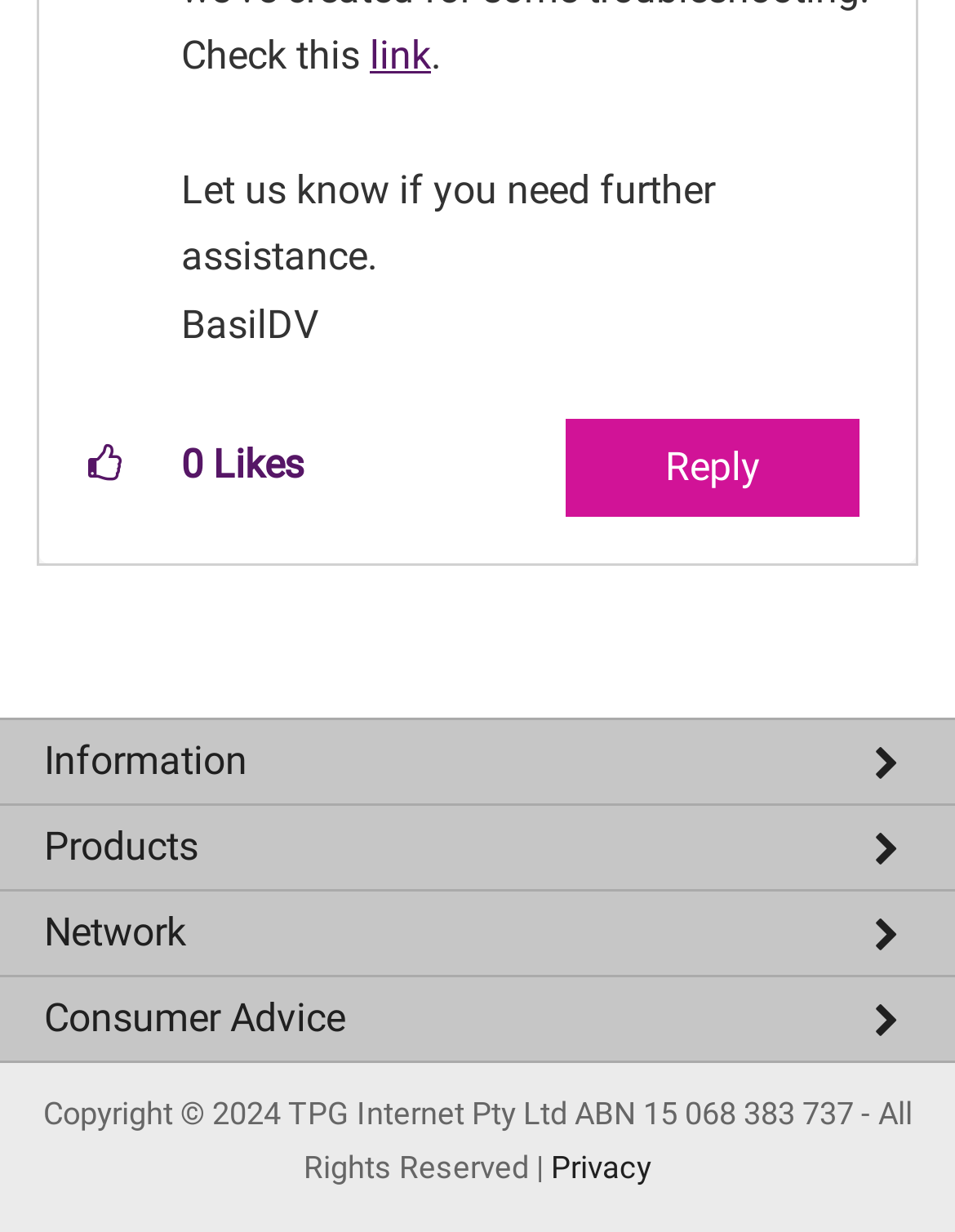Answer succinctly with a single word or phrase:
How many kudos does this post have?

0